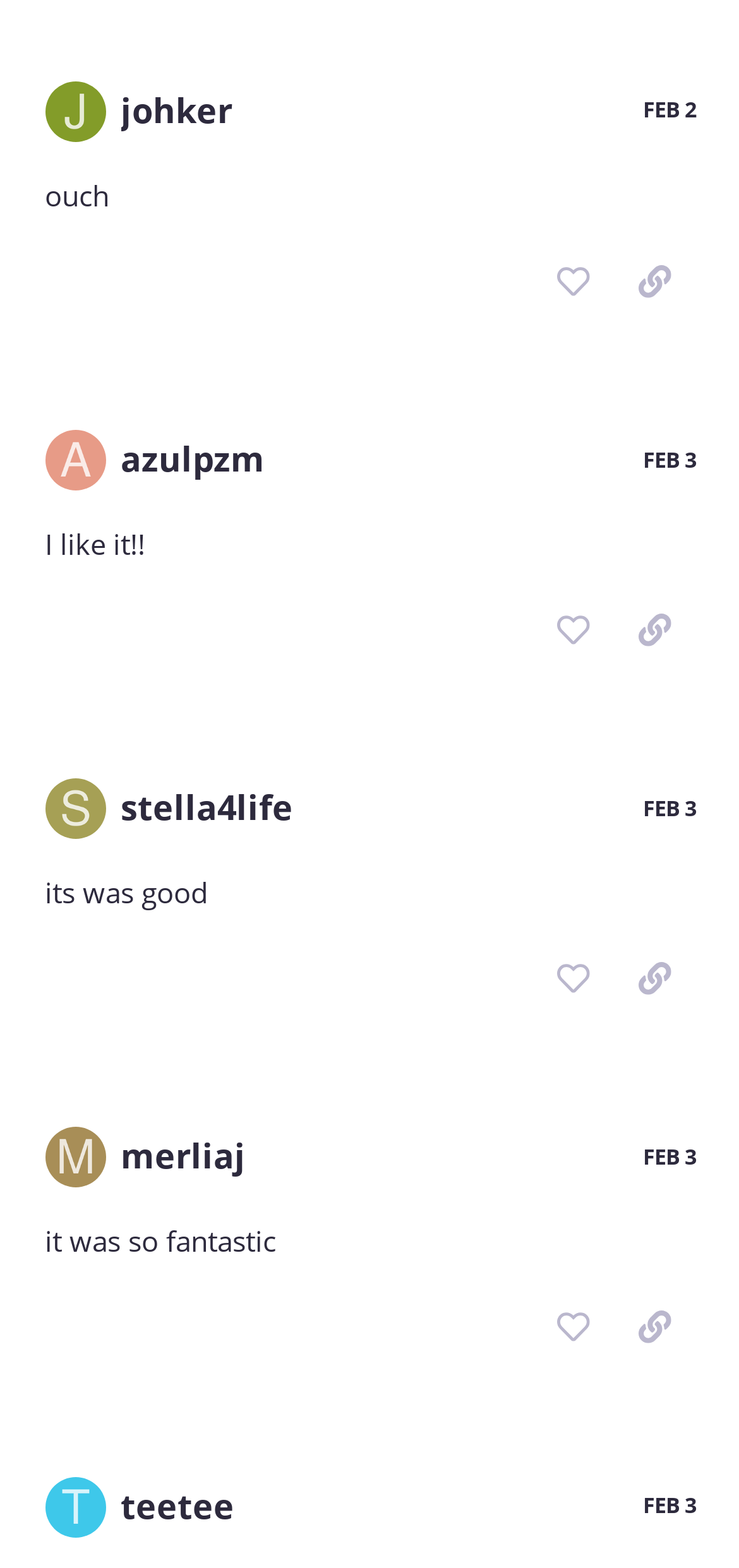Please identify the bounding box coordinates of the element that needs to be clicked to perform the following instruction: "View the post by @stella4life".

[0.163, 0.491, 0.942, 0.545]